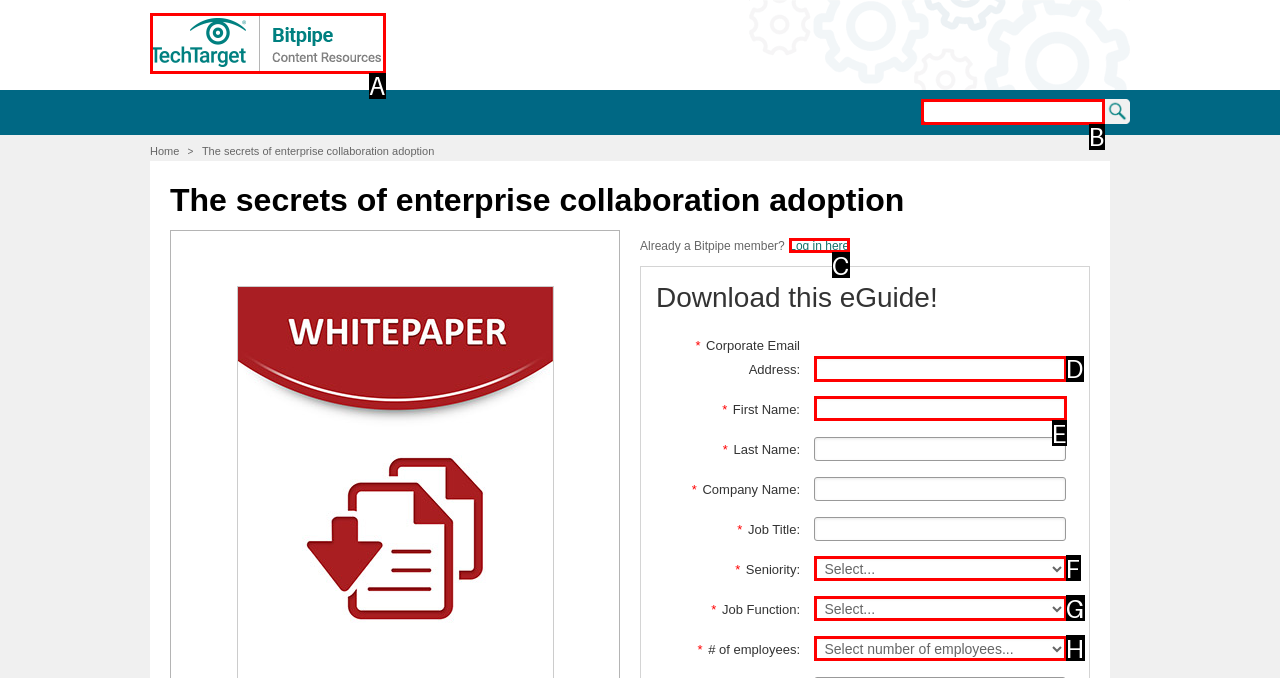Determine the letter of the element to click to accomplish this task: Enter Corporate Email Address. Respond with the letter.

D